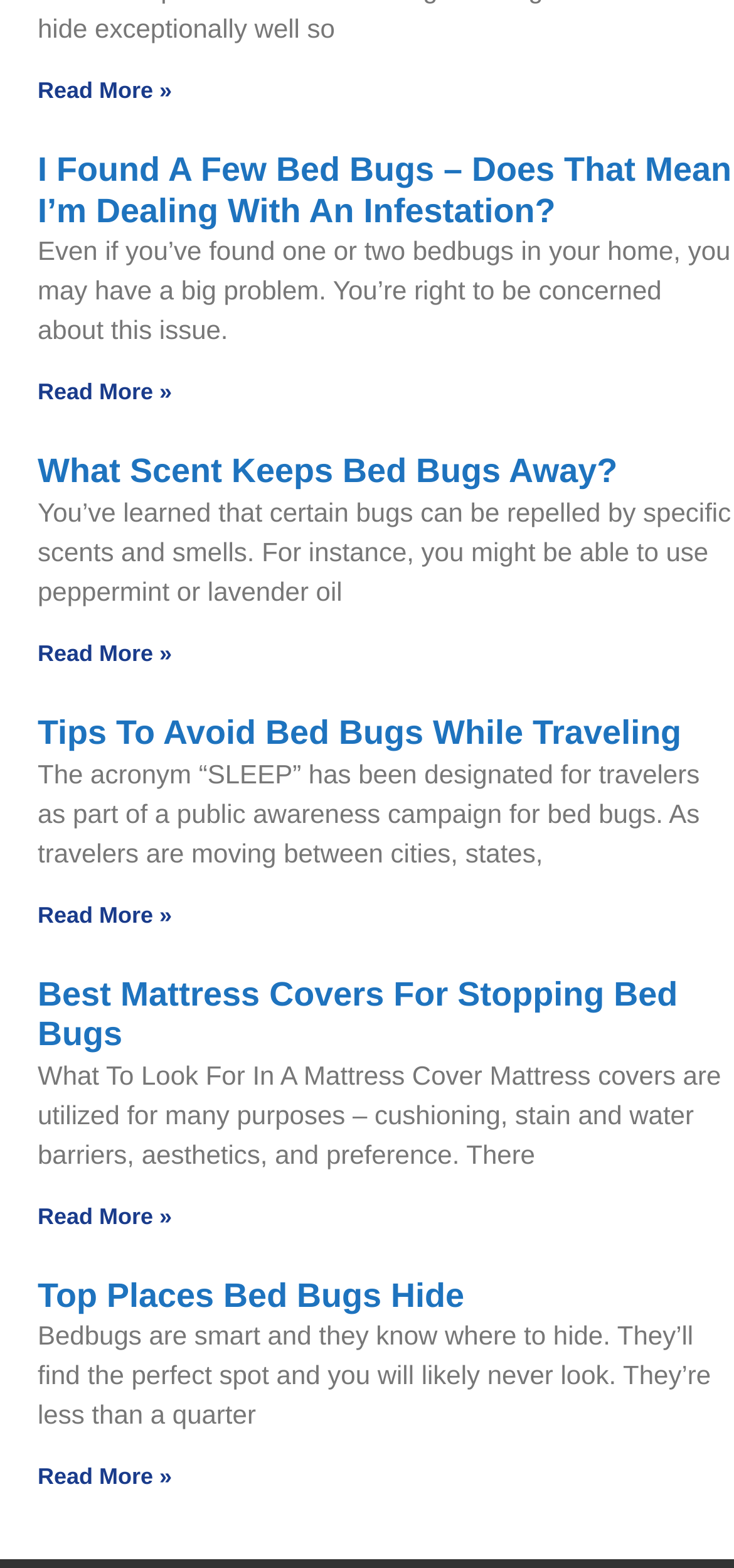What is the acronym mentioned in the third article?
Please answer the question with a detailed response using the information from the screenshot.

I analyzed the third 'article' element and its 'StaticText' element, which contains the text 'The acronym “SLEEP” has been designated for travelers as part of a public awareness campaign for bed bugs.' This indicates that the acronym mentioned in the third article is SLEEP.